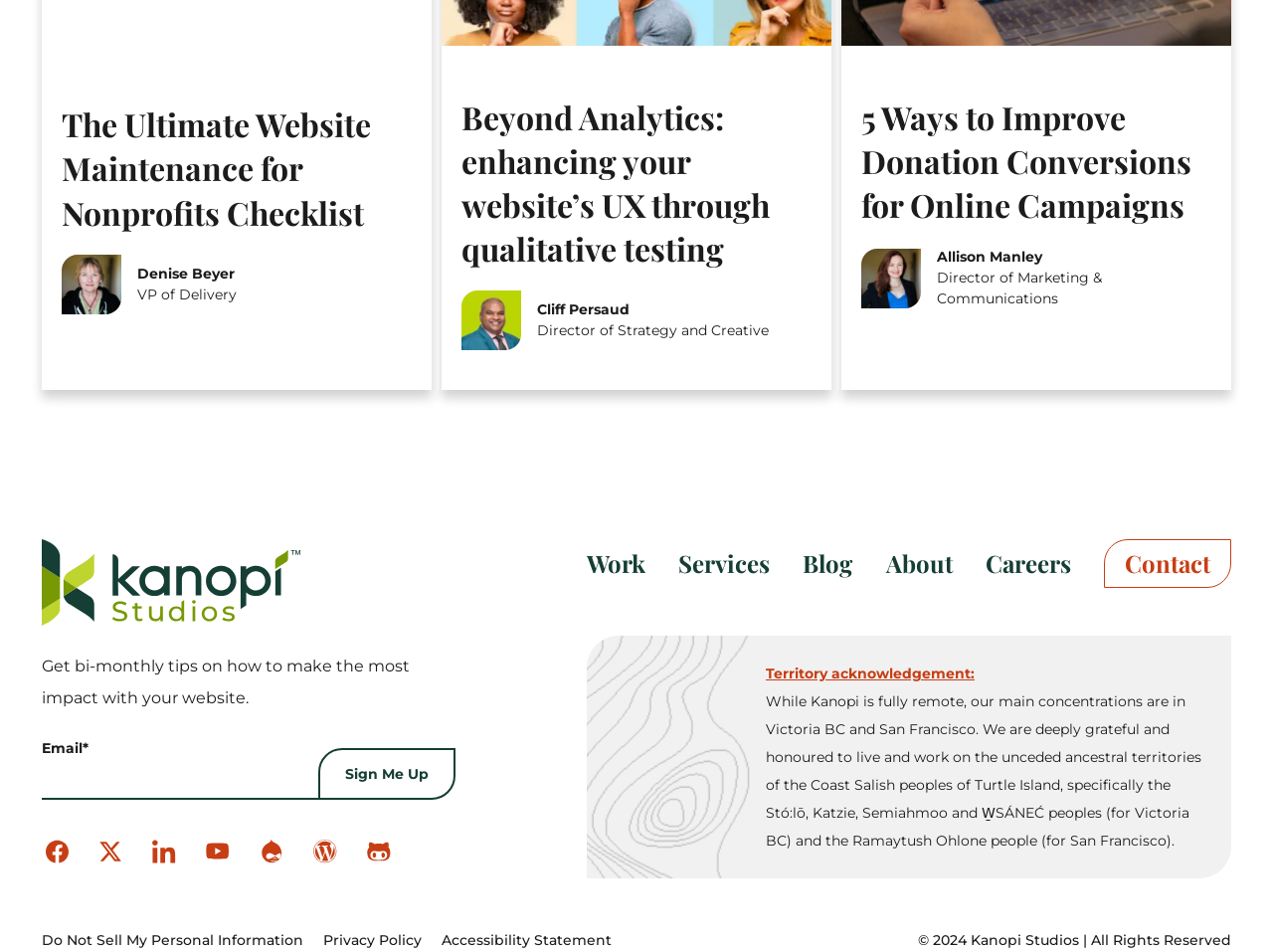Please predict the bounding box coordinates of the element's region where a click is necessary to complete the following instruction: "Enter email address". The coordinates should be represented by four float numbers between 0 and 1, i.e., [left, top, right, bottom].

[0.033, 0.798, 0.25, 0.84]